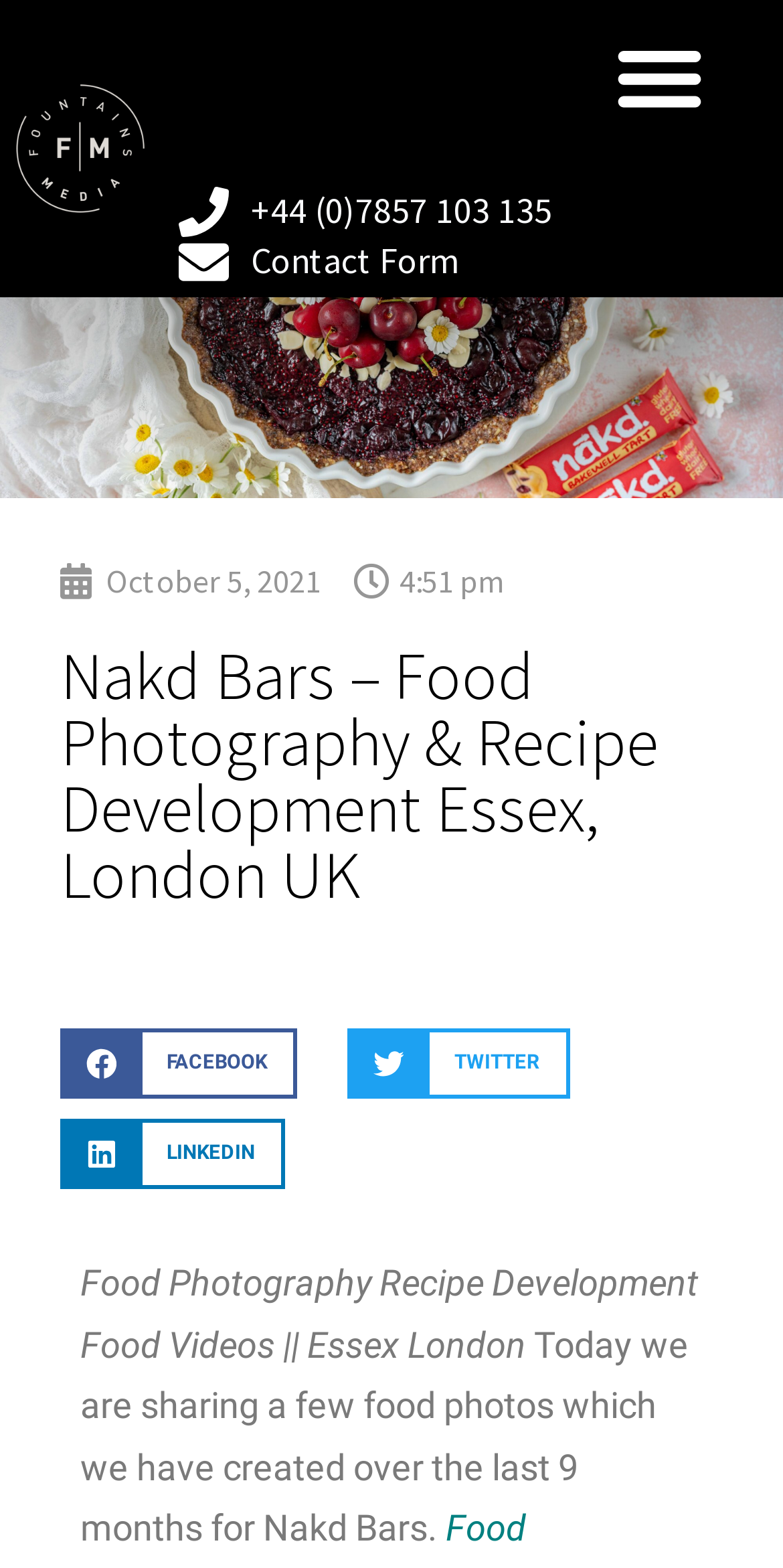What is the date of the blog post?
Offer a detailed and full explanation in response to the question.

I found the date by looking at the link element with the text 'October 5, 2021' which is located below the main heading of the webpage.